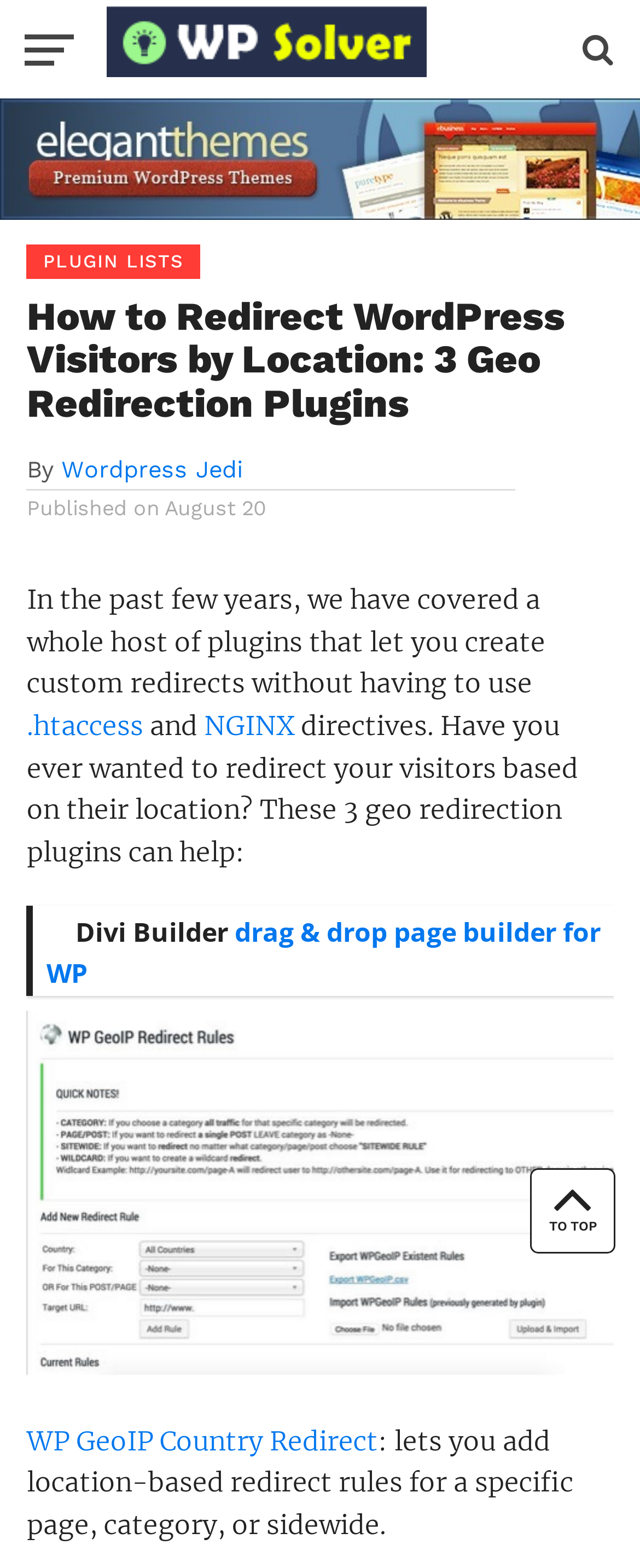What is the name of the page builder mentioned?
Provide a concise answer using a single word or phrase based on the image.

Divi Builder